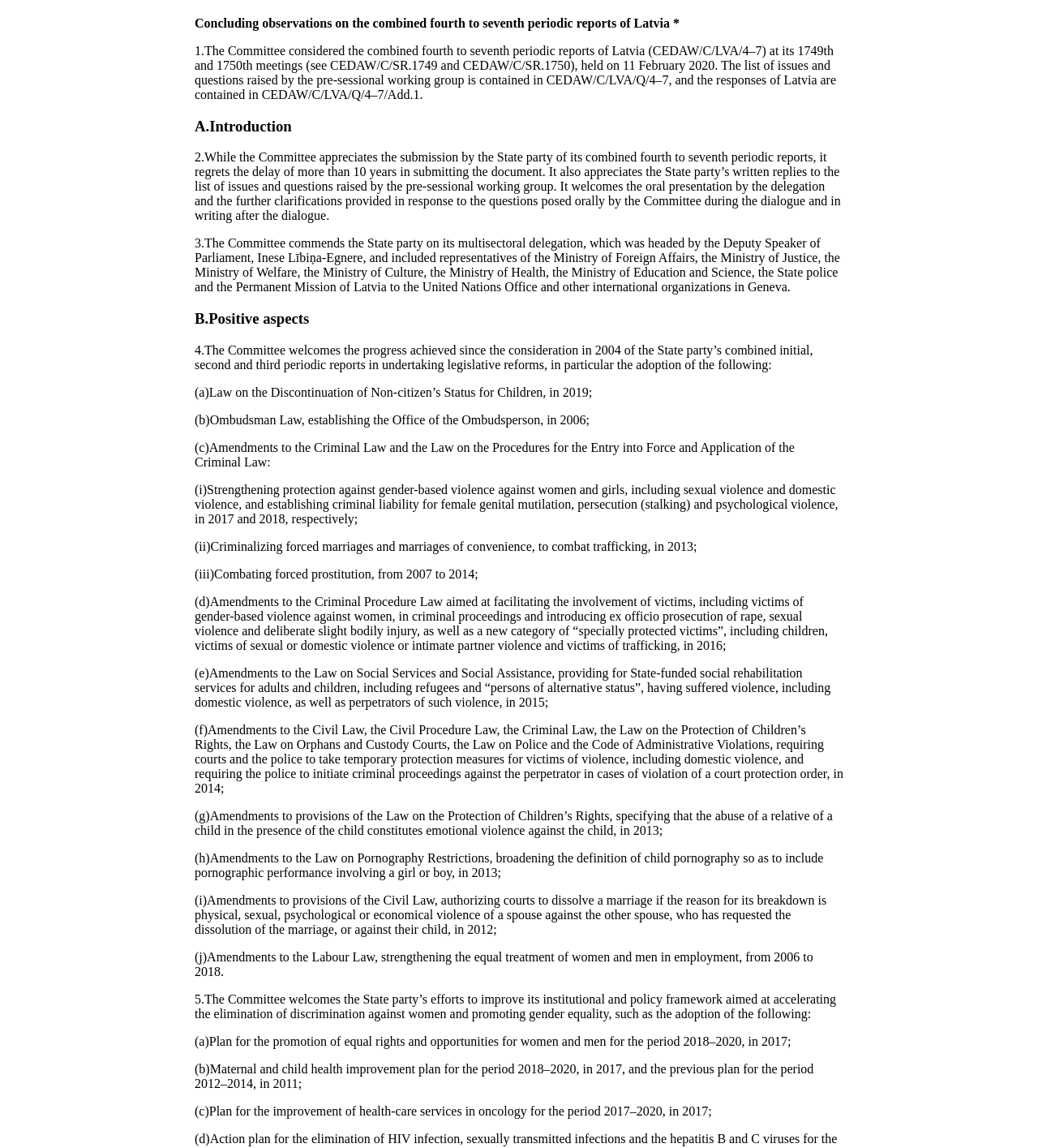Craft a detailed narrative of the webpage's structure and content.

This webpage appears to be a report or document from the Committee on the Elimination of Discrimination against Women (CEDAW) regarding the combined fourth to seventh periodic reports of Latvia. 

At the top of the page, there is a title "Concluding observations on the combined fourth to seventh periodic reports of Latvia" followed by a brief introduction that explains the context of the report. 

Below the introduction, there are several sections, each with a heading, such as "A. Introduction", "B. Positive aspects", and so on. 

The "A. Introduction" section contains a brief overview of the report, including the Committee's appreciation for Latvia's submission of its combined fourth to seventh periodic reports and its written replies to the list of issues and questions raised by the pre-sessional working group. 

The "B. Positive aspects" section lists several legislative reforms and amendments that Latvia has undertaken, including the adoption of laws and amendments related to the discontinuation of non-citizen's status for children, the establishment of the Office of the Ombudsperson, and the strengthening of protection against gender-based violence against women and girls. 

Each of these points is described in detail, with specific dates and information about the reforms and amendments. The text is dense and formal, suggesting that the webpage is intended for an audience familiar with the Committee's work and the issues related to discrimination against women.